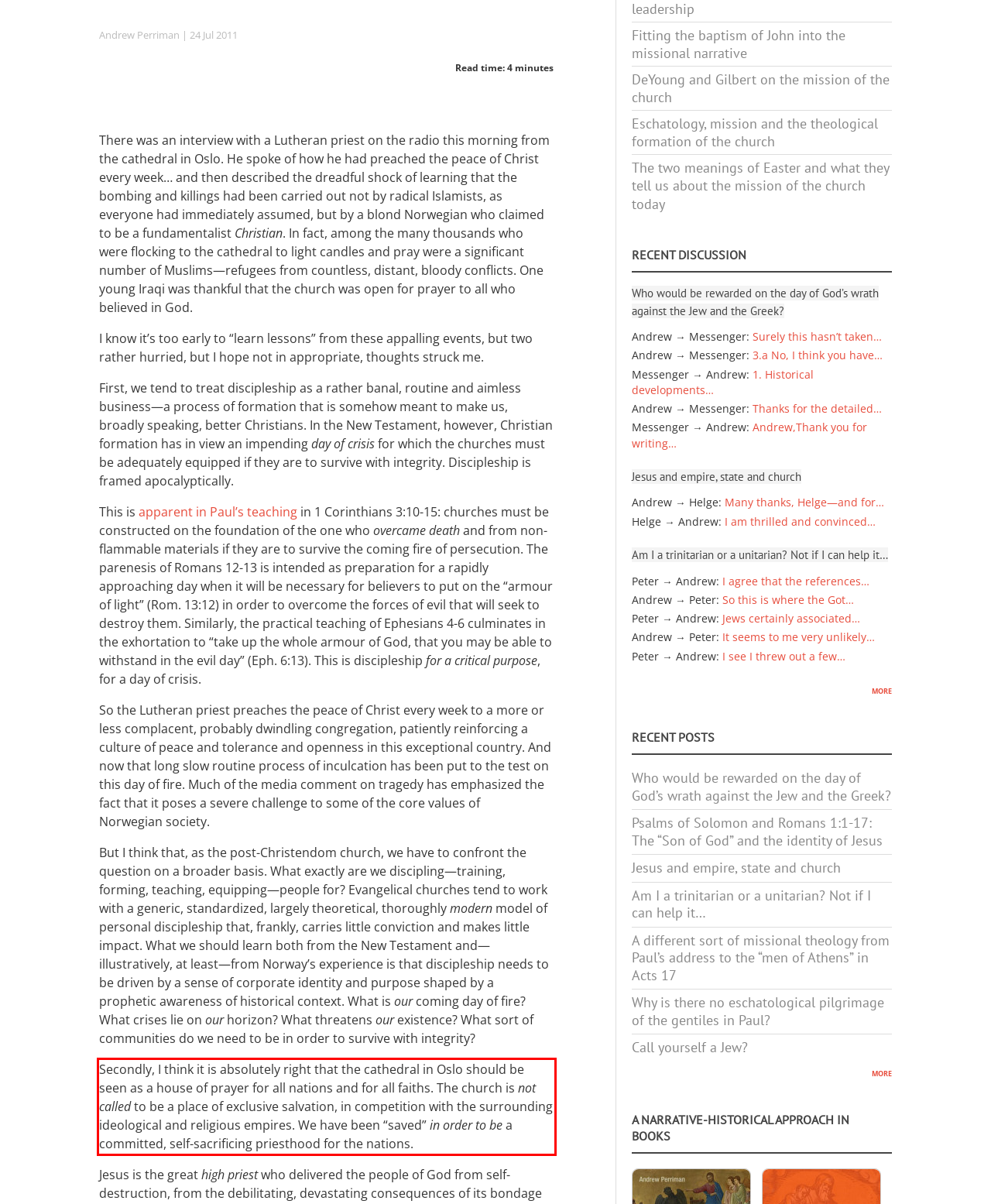Please analyze the provided webpage screenshot and perform OCR to extract the text content from the red rectangle bounding box.

Secondly, I think it is absolutely right that the cathedral in Oslo should be seen as a house of prayer for all nations and for all faiths. The church is not called to be a place of exclusive salvation, in competition with the surrounding ideological and religious empires. We have been “saved” in order to be a committed, self-sacrificing priesthood for the nations.